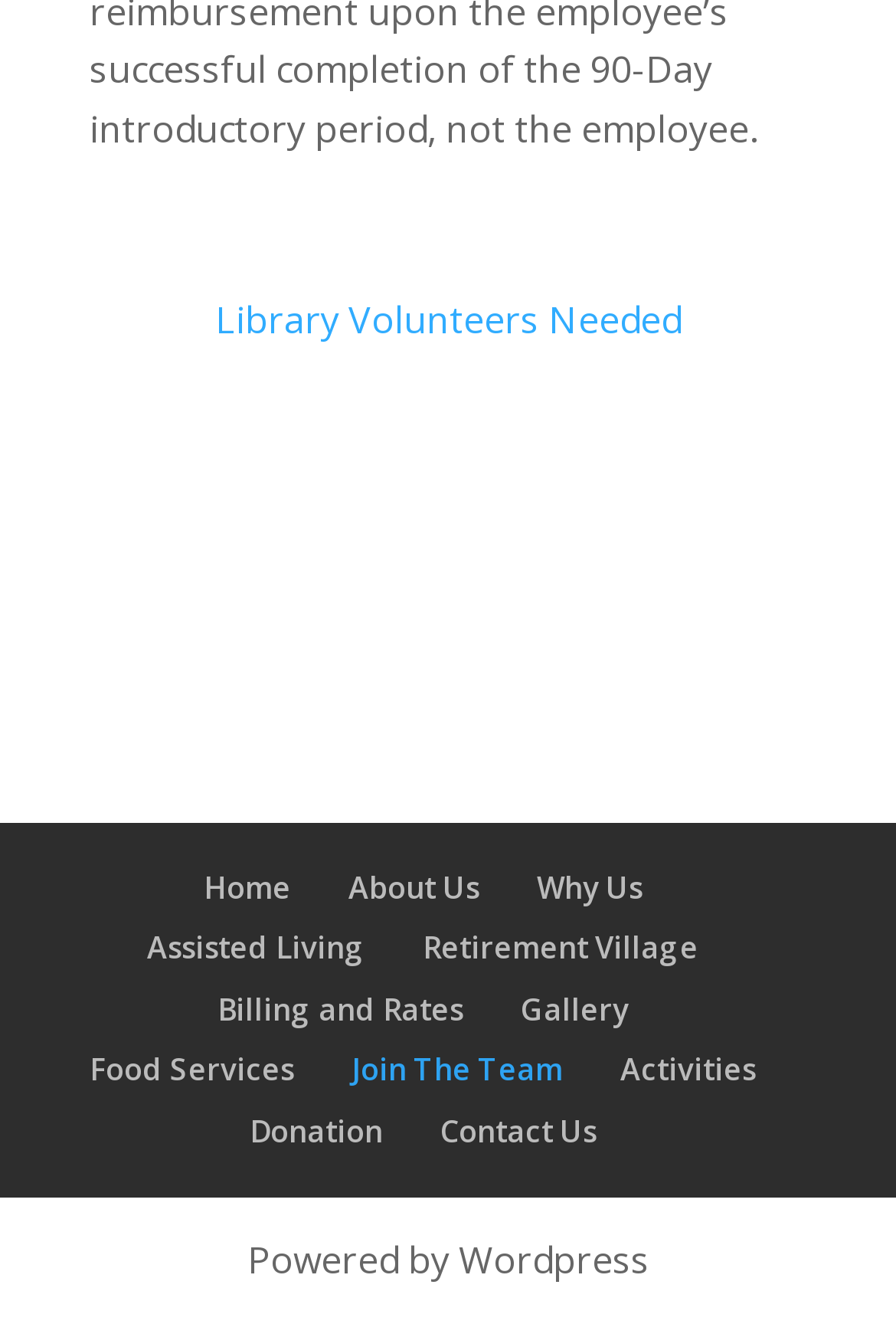Give a concise answer of one word or phrase to the question: 
What is the first link in the middle section?

Library Volunteers Needed